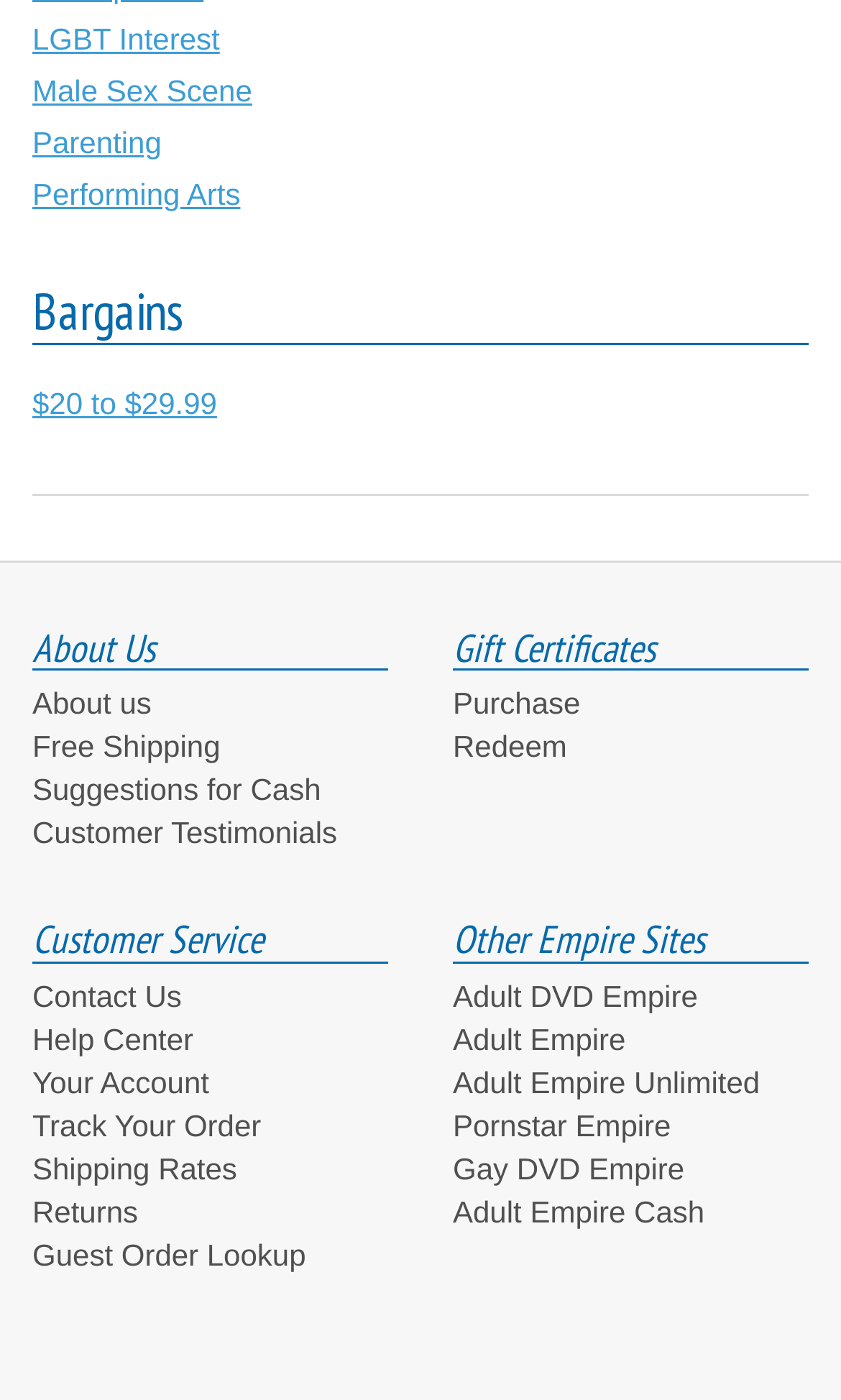Could you indicate the bounding box coordinates of the region to click in order to complete this instruction: "Browse LGBT Interest".

[0.038, 0.016, 0.261, 0.04]